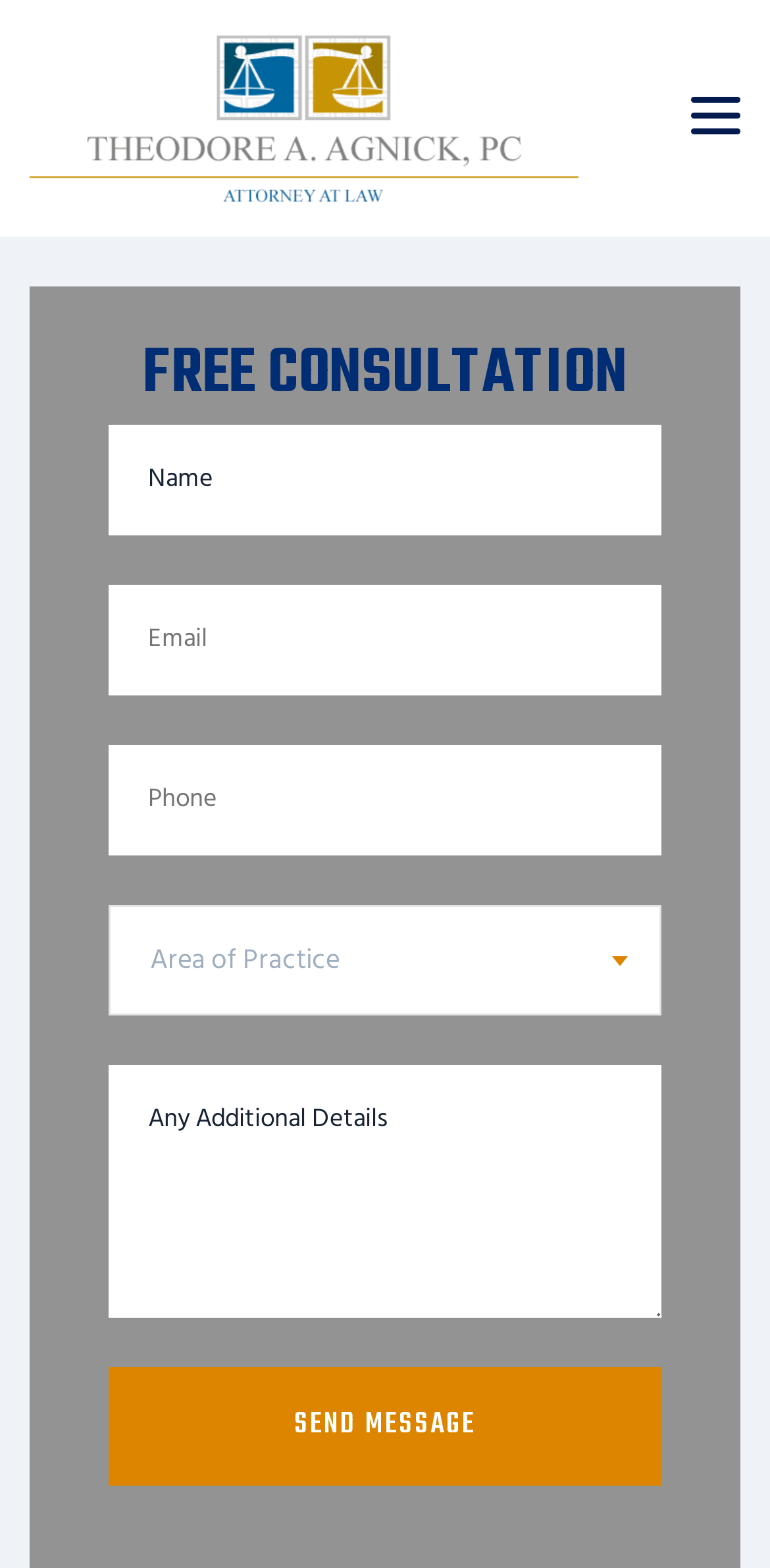Can you find the bounding box coordinates for the element to click on to achieve the instruction: "Click the Ted Law link"?

[0.038, 0.0, 0.752, 0.151]